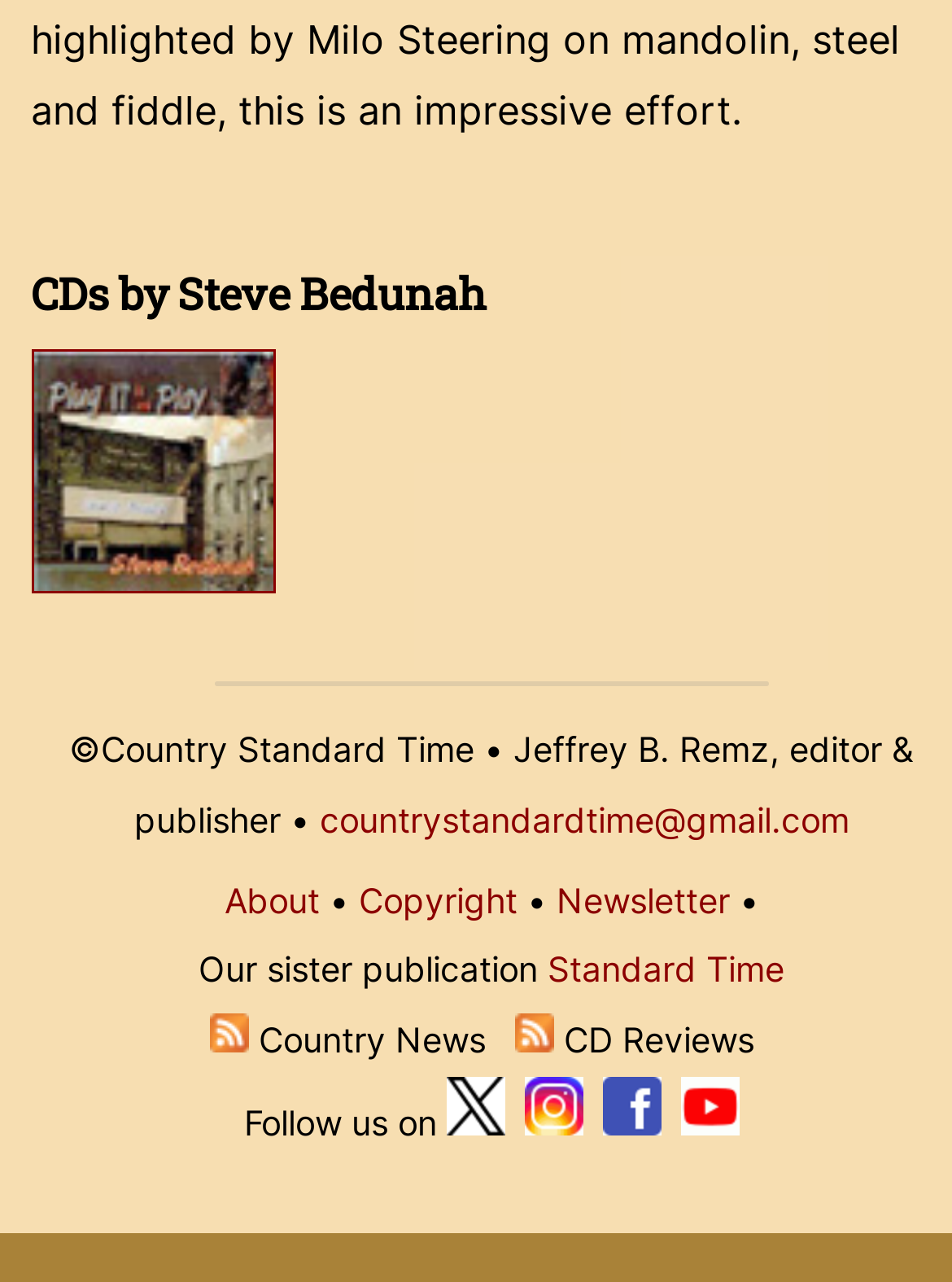Please determine the bounding box coordinates of the element's region to click for the following instruction: "Follow us on Twitter".

[0.469, 0.859, 0.53, 0.891]